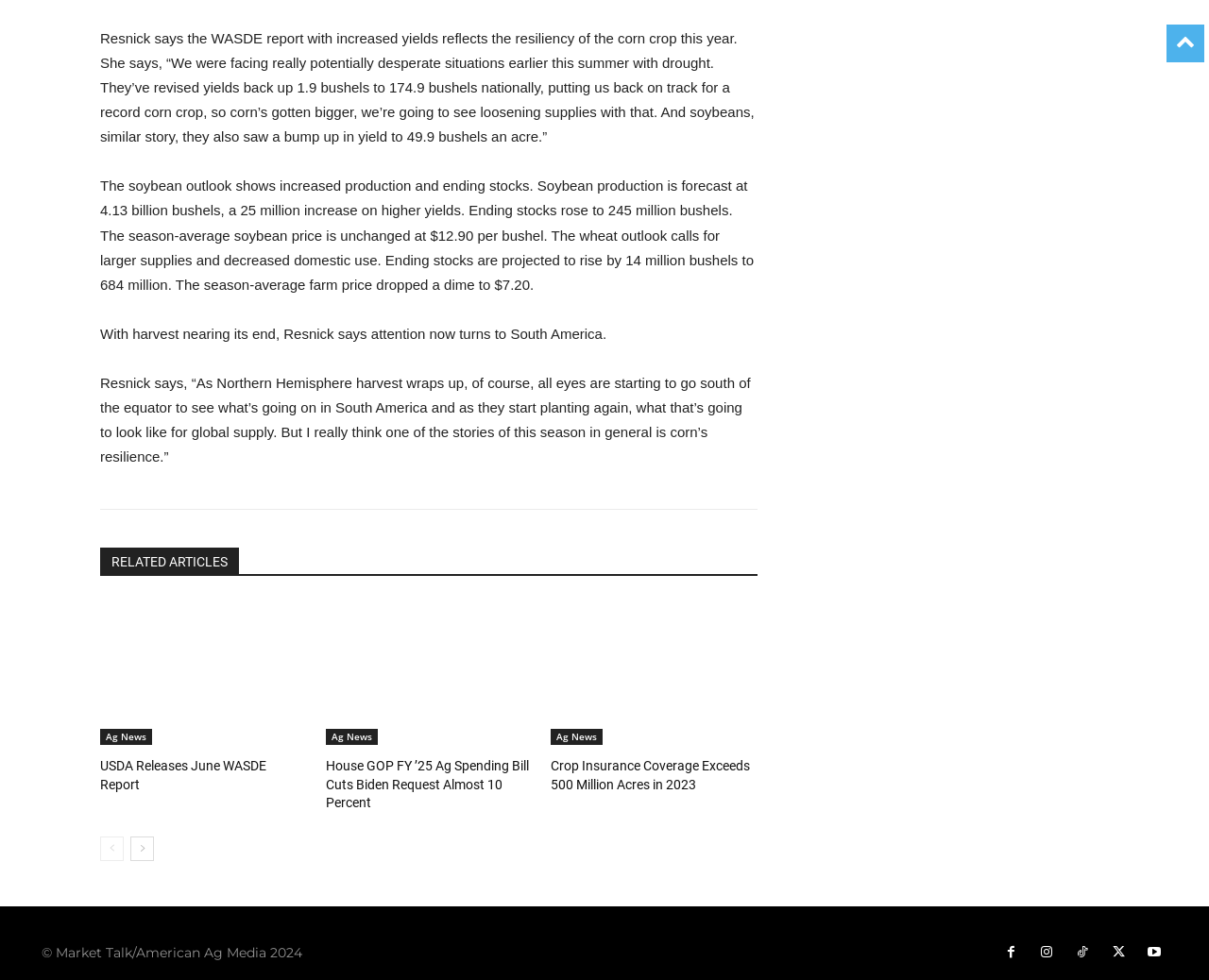Determine the bounding box coordinates of the clickable element to complete this instruction: "Go to the previous page". Provide the coordinates in the format of four float numbers between 0 and 1, [left, top, right, bottom].

[0.083, 0.833, 0.102, 0.858]